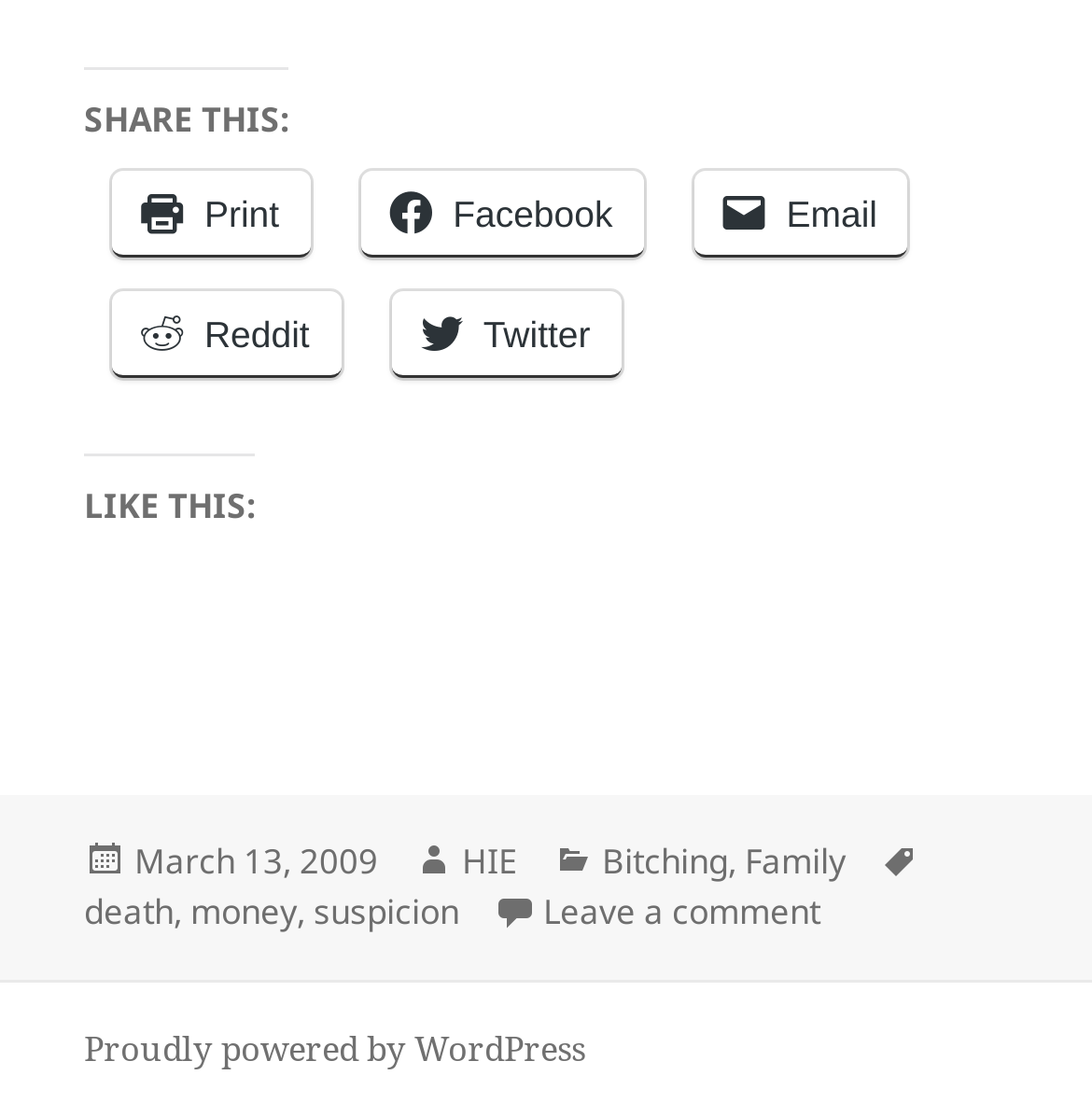Please find the bounding box coordinates of the element's region to be clicked to carry out this instruction: "Read privacy policy".

None